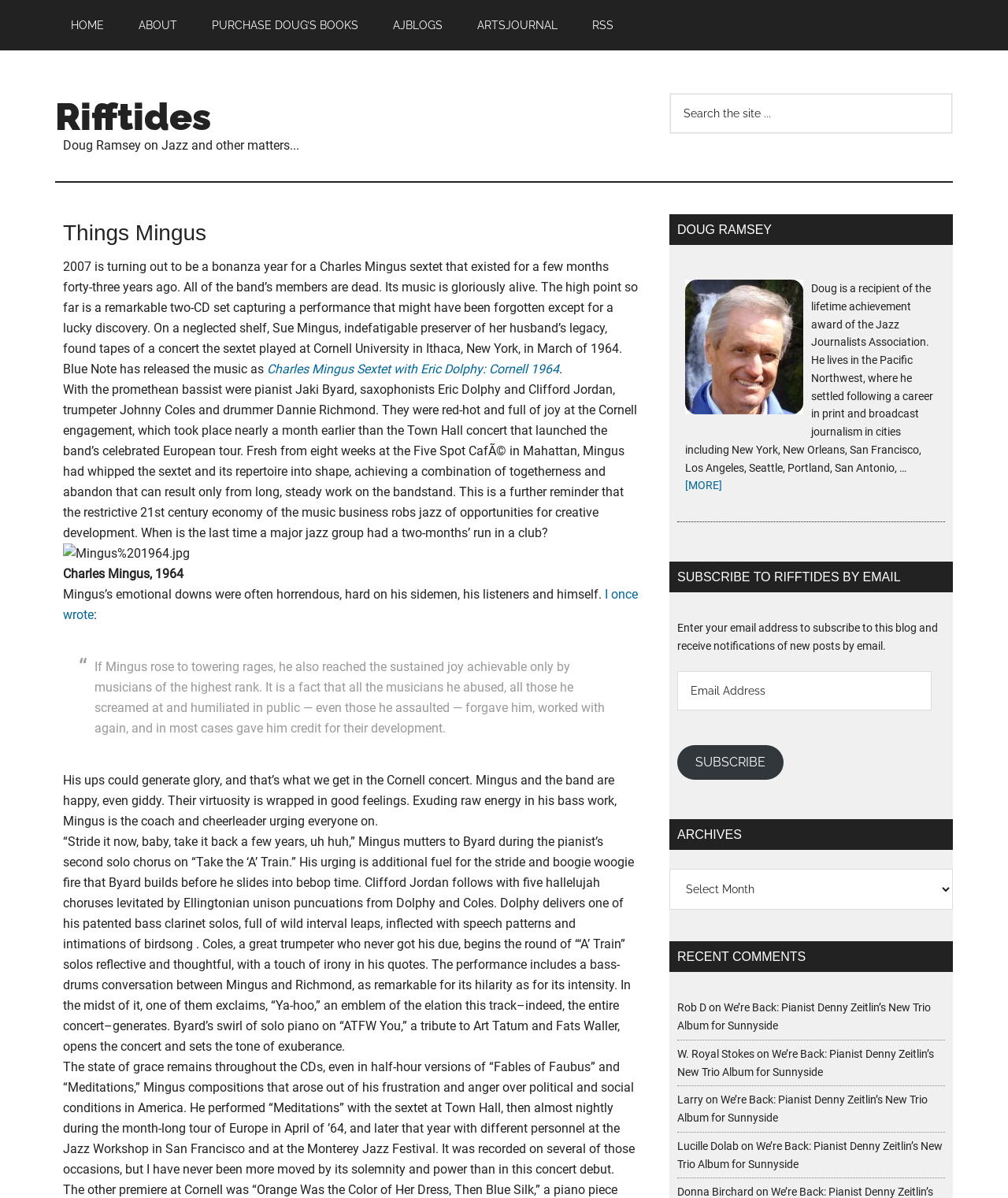What is the topic of the blog post? Based on the image, give a response in one word or a short phrase.

Charles Mingus Sextet